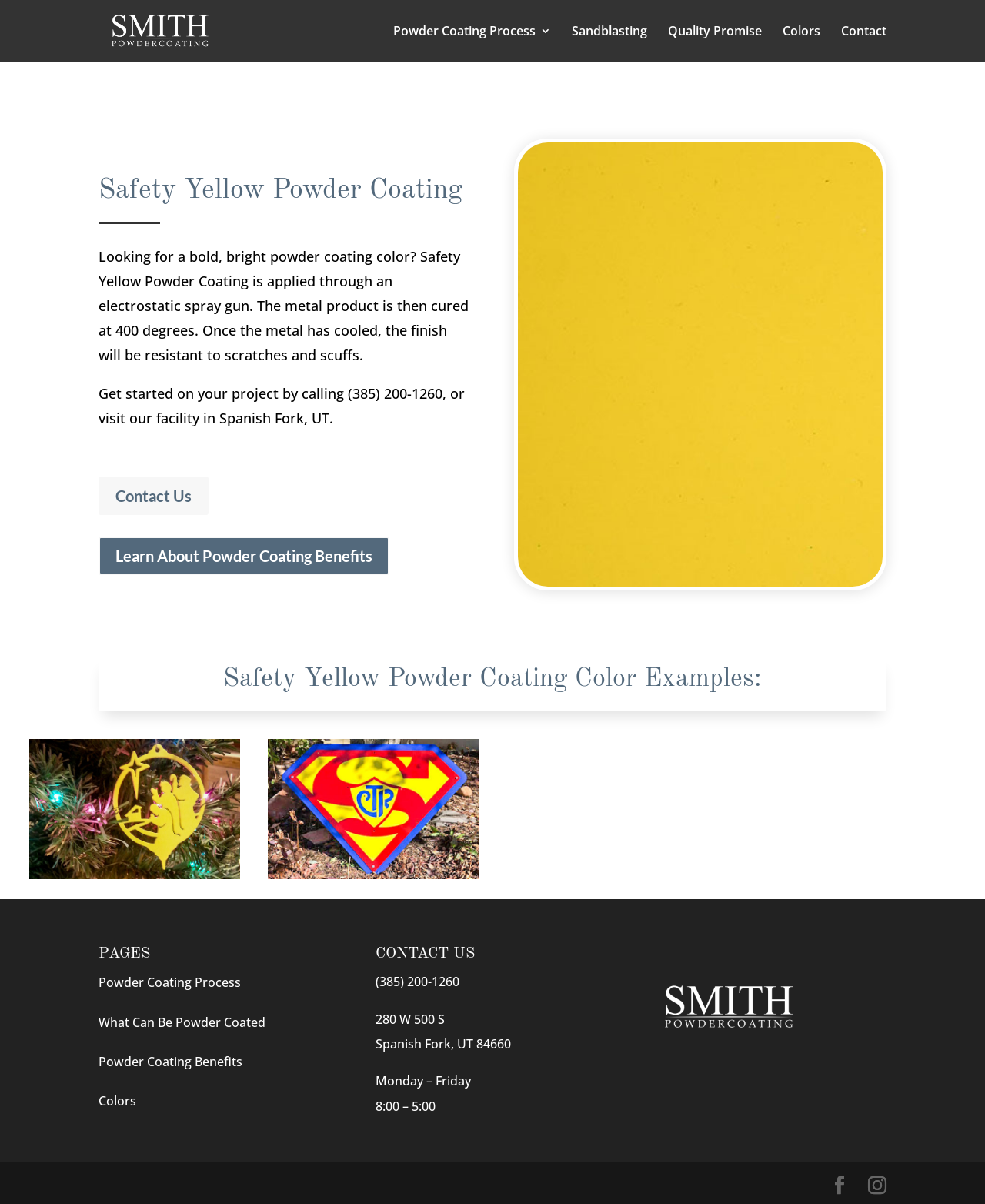Identify the bounding box coordinates for the element you need to click to achieve the following task: "Learn about the powder coating process". Provide the bounding box coordinates as four float numbers between 0 and 1, in the form [left, top, right, bottom].

[0.399, 0.021, 0.559, 0.051]